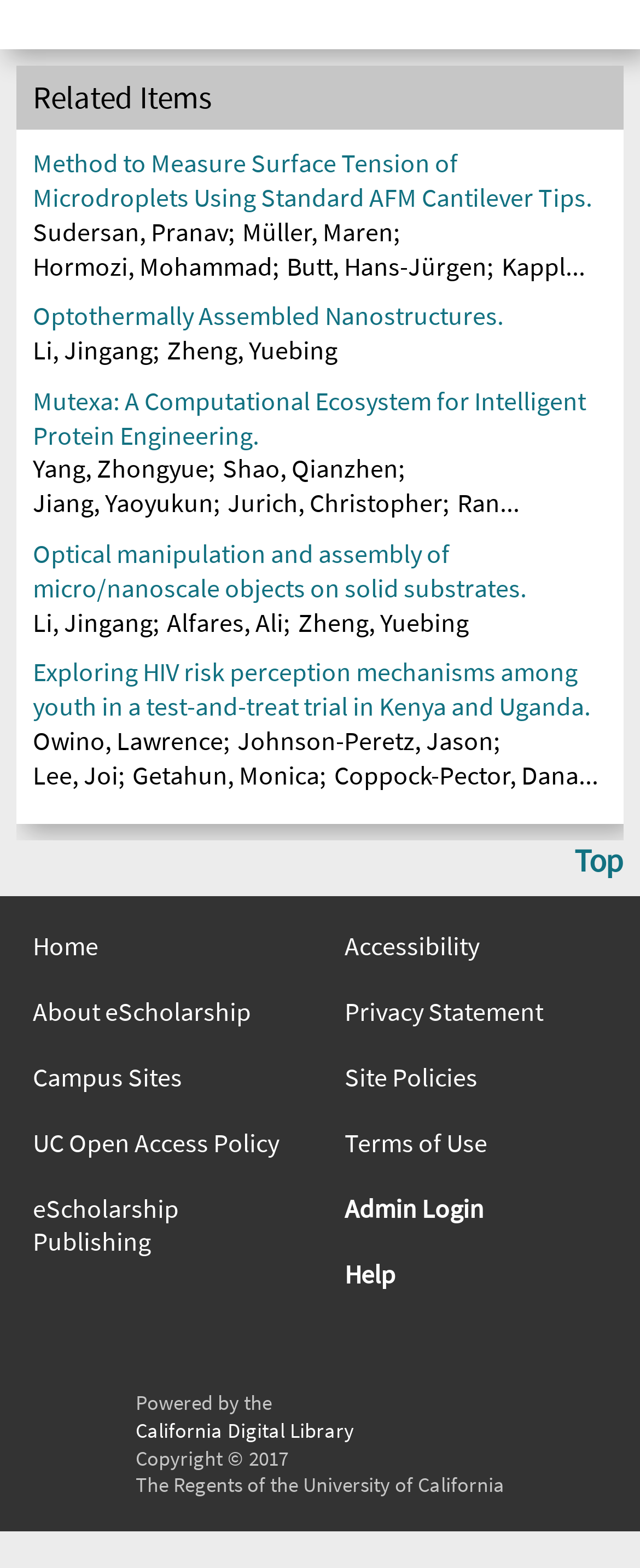Give a concise answer of one word or phrase to the question: 
How many links are in the footer section?

11